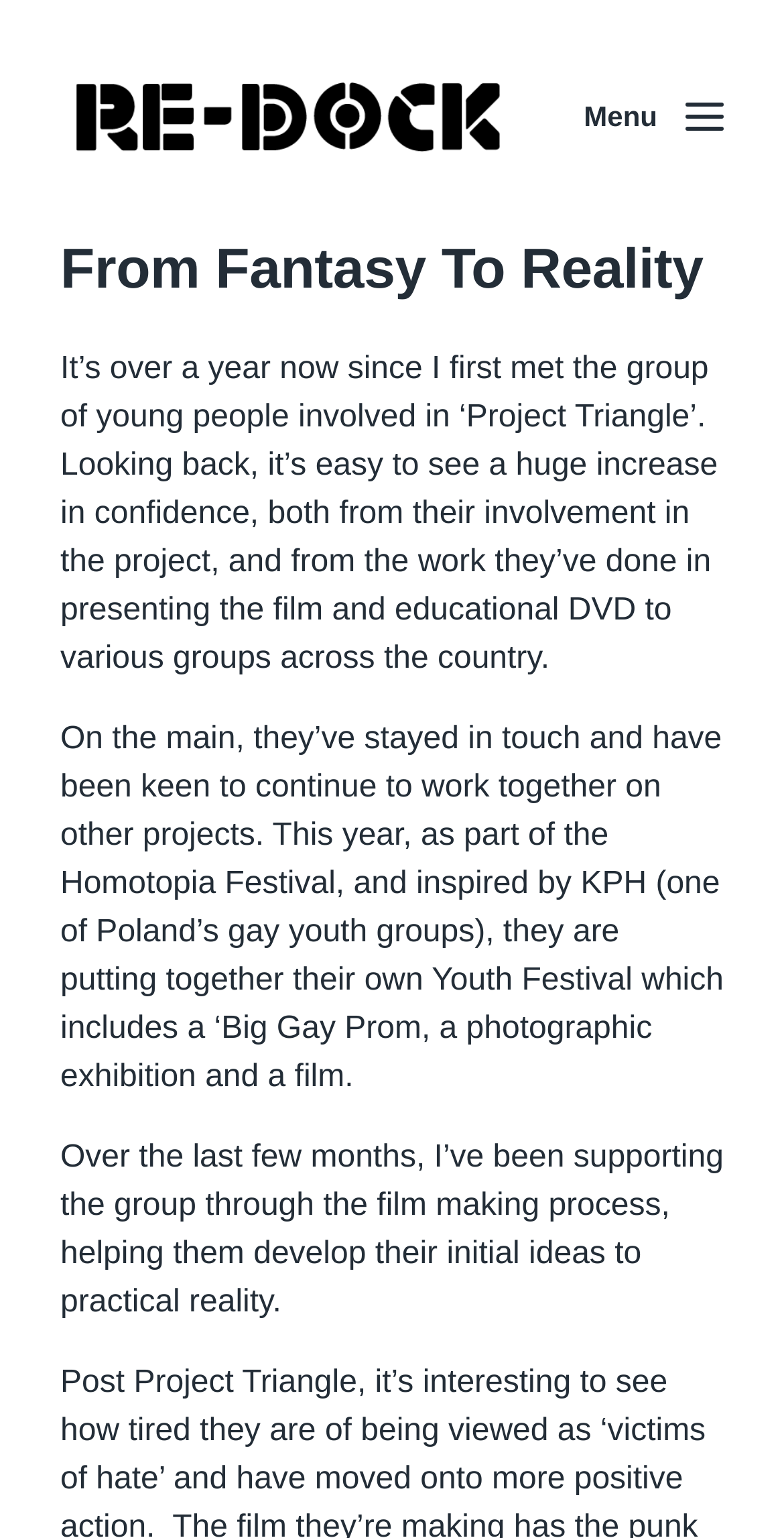Please answer the following question using a single word or phrase: 
What is the theme of the Youth Festival?

Gay